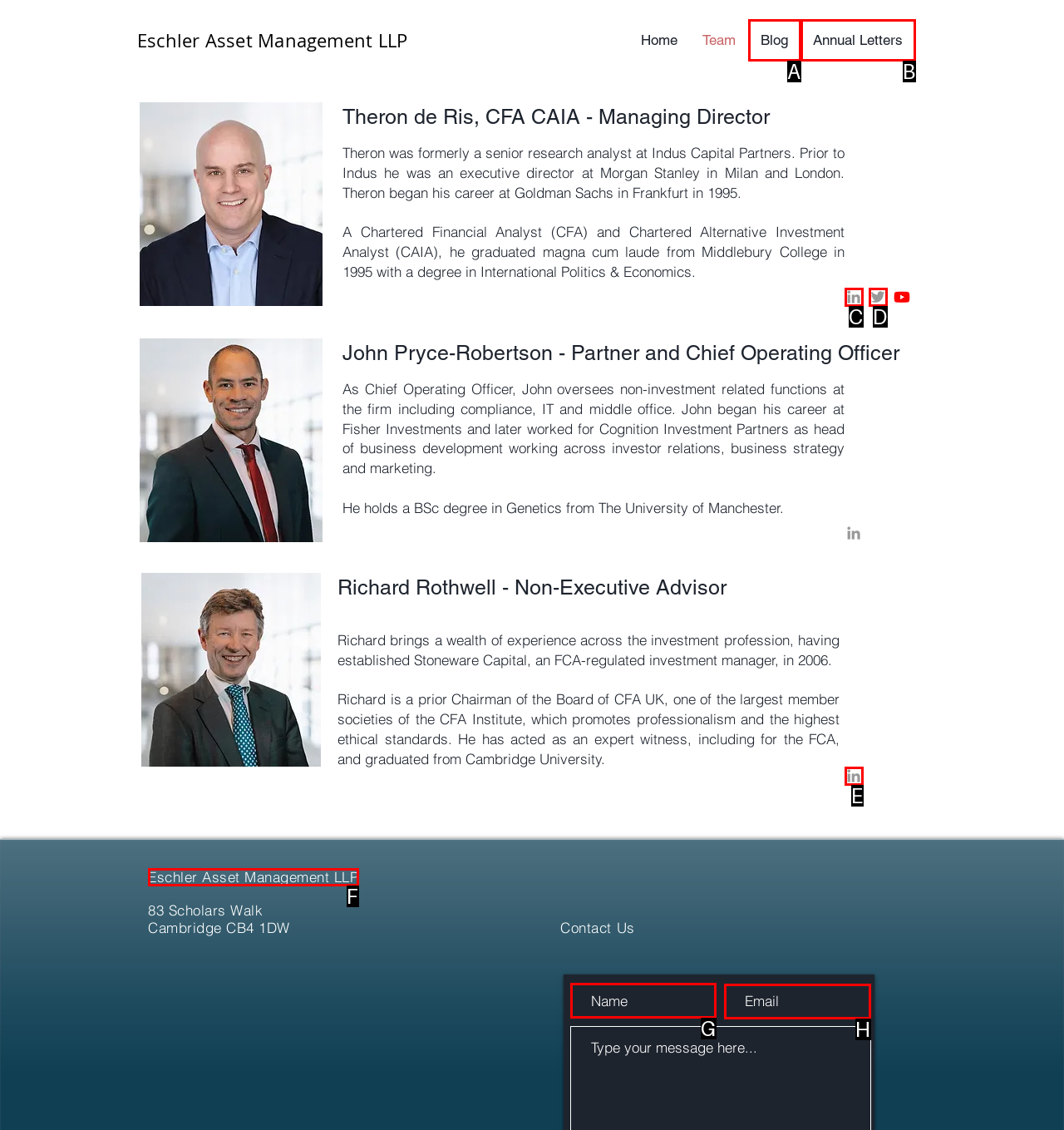What option should I click on to execute the task: Enter your name in the contact form? Give the letter from the available choices.

G